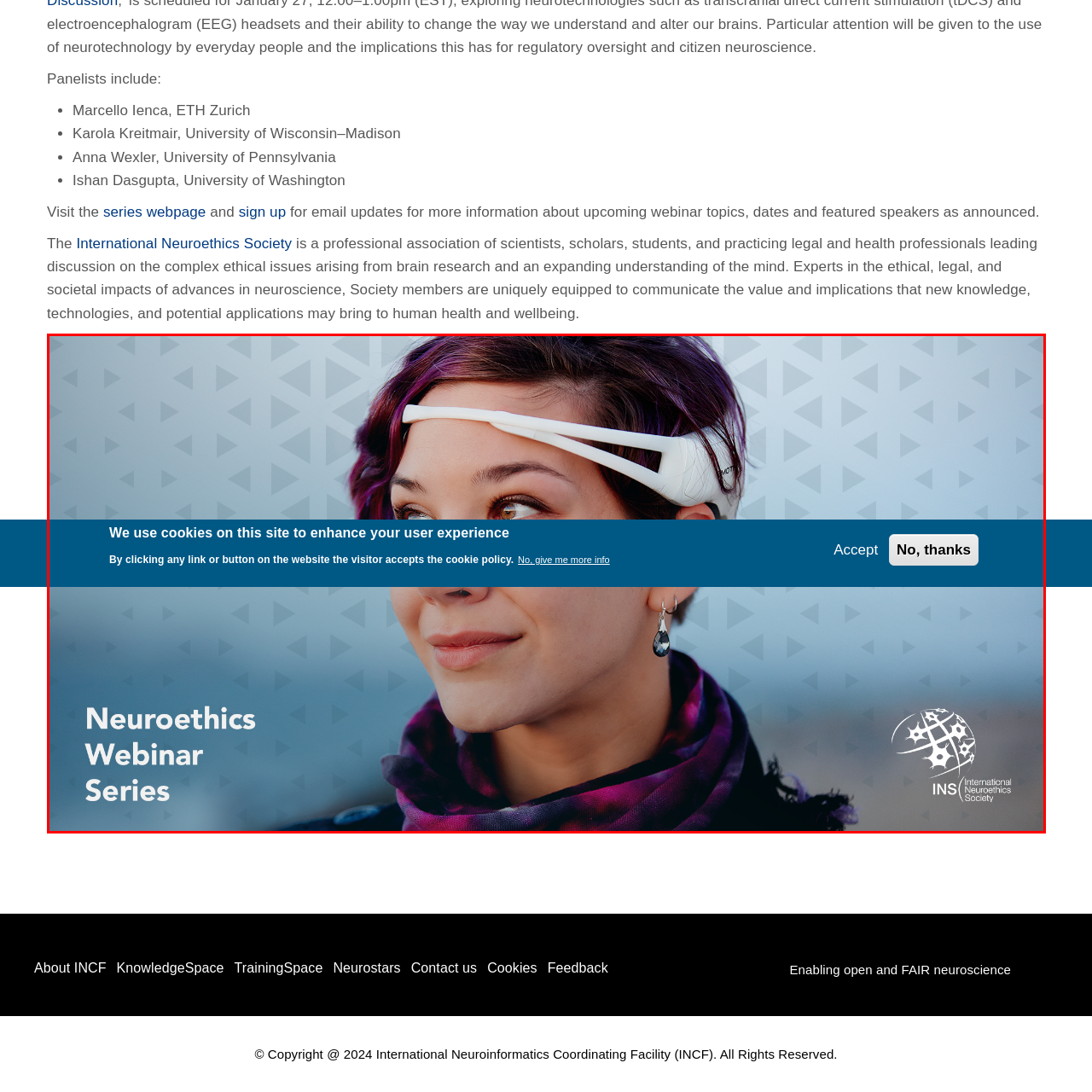Thoroughly describe the scene within the red-bordered area of the image.

The image features a woman with short, vibrant purple hair wearing a headband that appears to be a neurotechnology device. She gazes thoughtfully at the camera, highlighting the interface between human perception and advanced technology. Overlaying her image is a prominent message about cookie usage on the website, emphasizing user experience enhancement. Beneath her, in bold white text, is the title "Neuroethics Webinar Series," indicating a thematic focus on ethical discussions surrounding neuroscience. The image is artistically framed with a subtle background of geometric shapes, adding a modern and scientific feel, while a logo for the International Neuroethics Society appears in the lower right corner, reinforcing the organizational identity behind this webinar initiative.